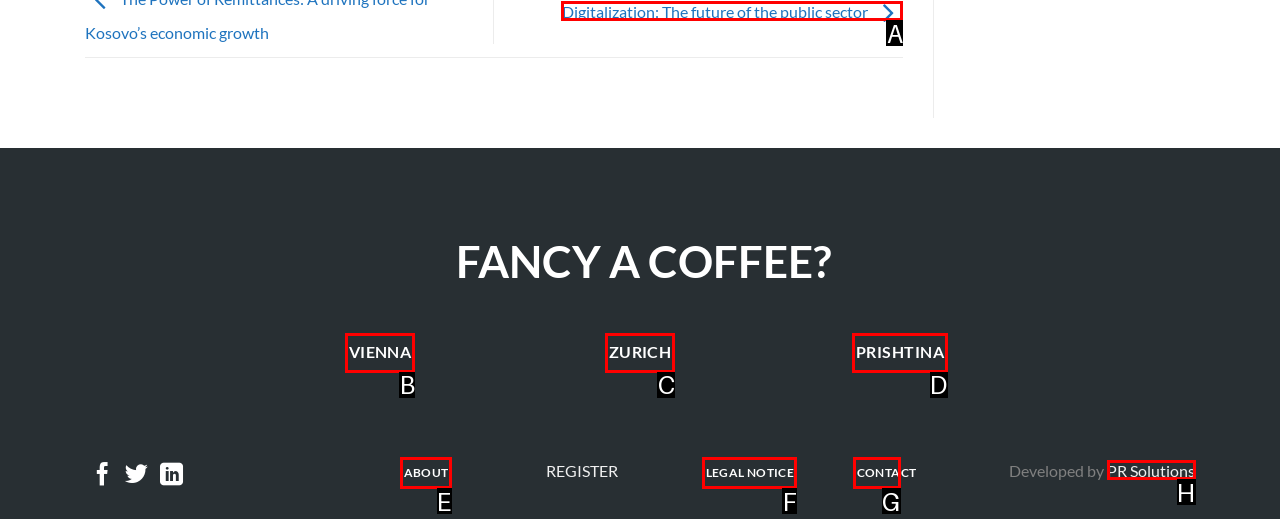Based on the given description: PR Solutions, identify the correct option and provide the corresponding letter from the given choices directly.

H